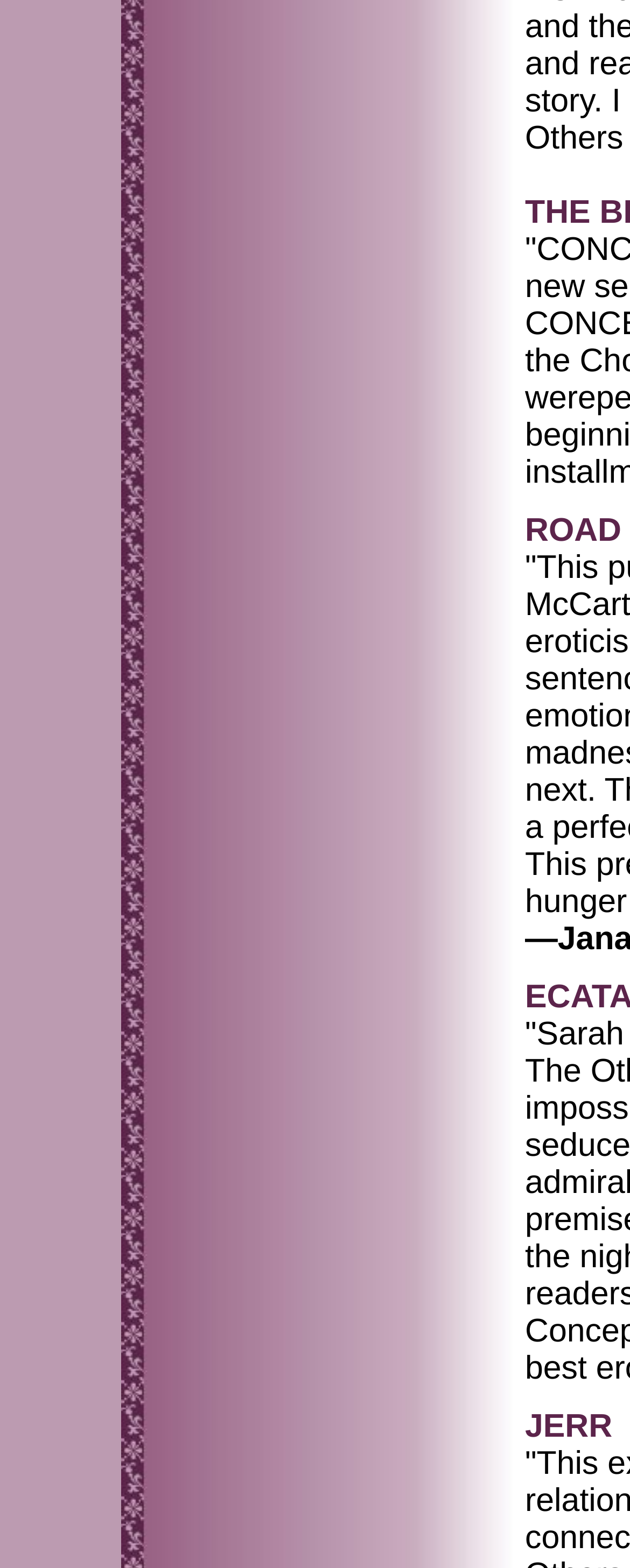Identify the bounding box coordinates for the UI element described by the following text: "Blue Remembered Earth". Provide the coordinates as four float numbers between 0 and 1, in the format [left, top, right, bottom].

None